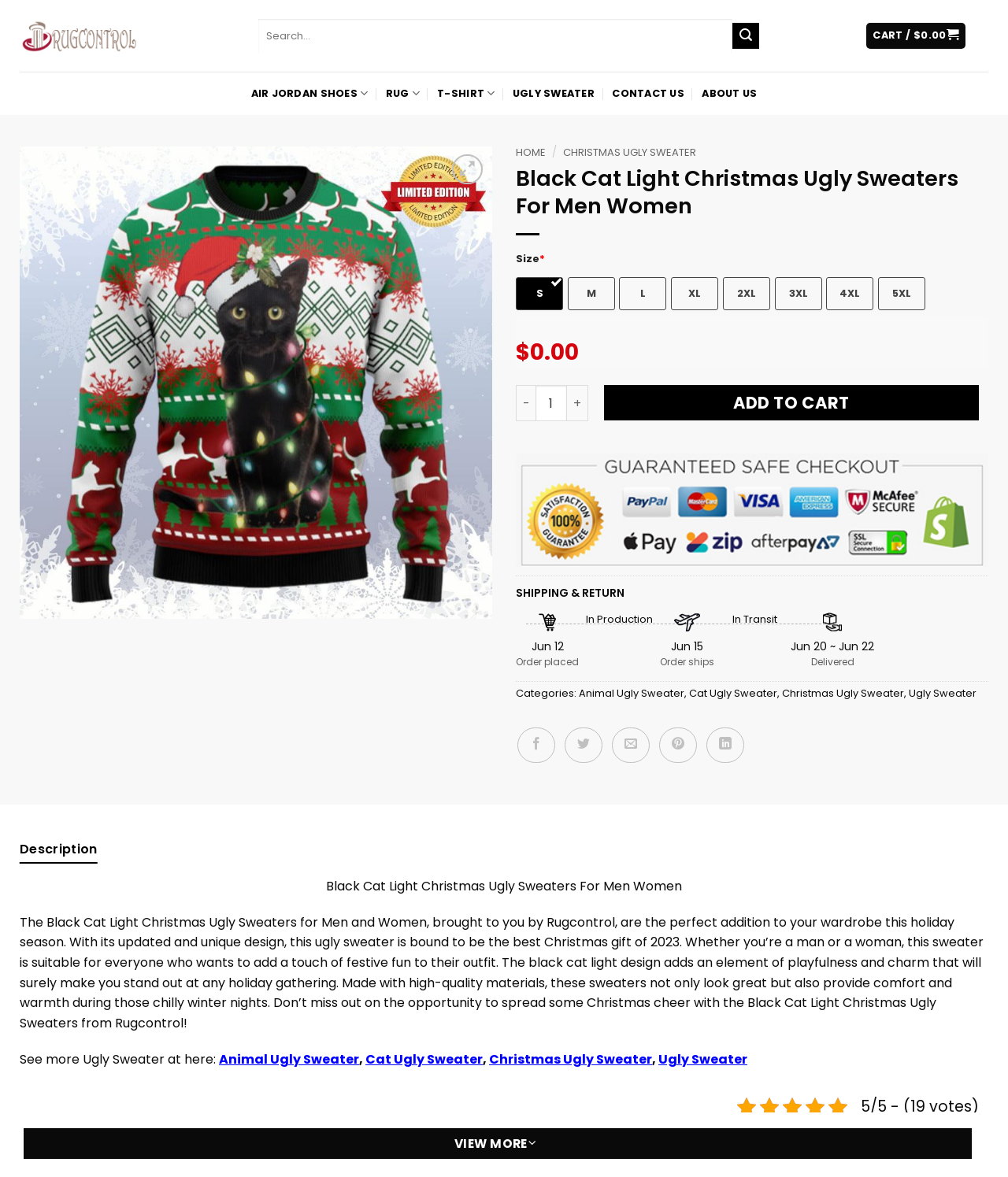Determine the heading of the webpage and extract its text content.

Black Cat Light Christmas Ugly Sweaters For Men Women